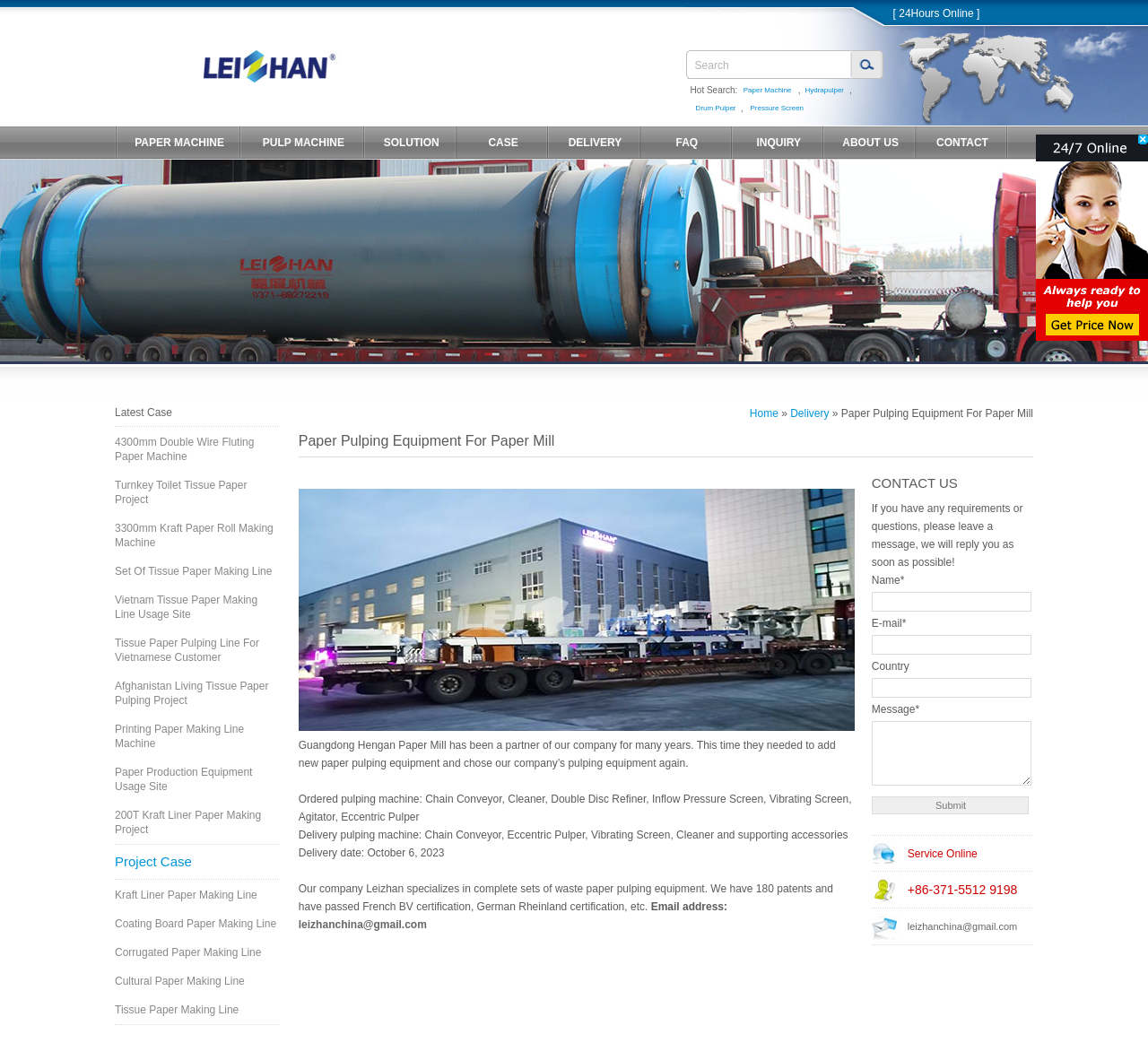What is the company name on the top left?
Based on the image, answer the question in a detailed manner.

I found the company name by looking at the top left corner of the webpage, where there is an image with the text 'Zhengzhou Leizhan Machine'.